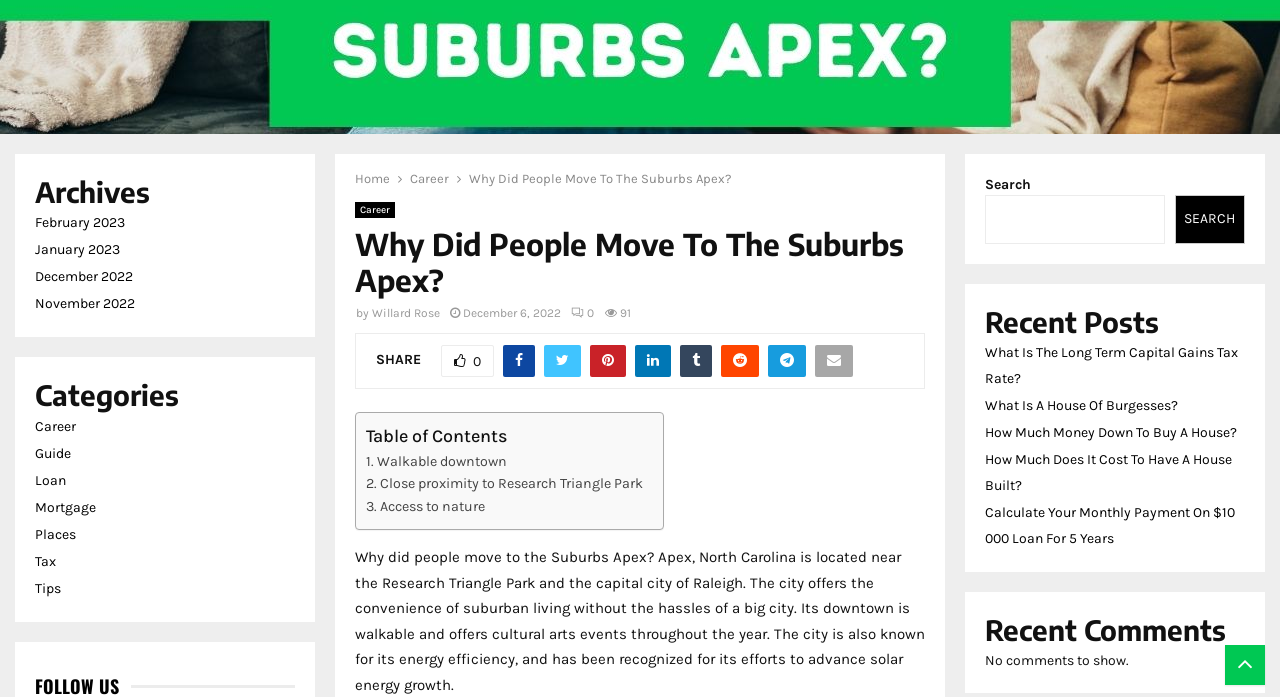Given the webpage screenshot, identify the bounding box of the UI element that matches this description: "Places".

[0.027, 0.754, 0.059, 0.779]